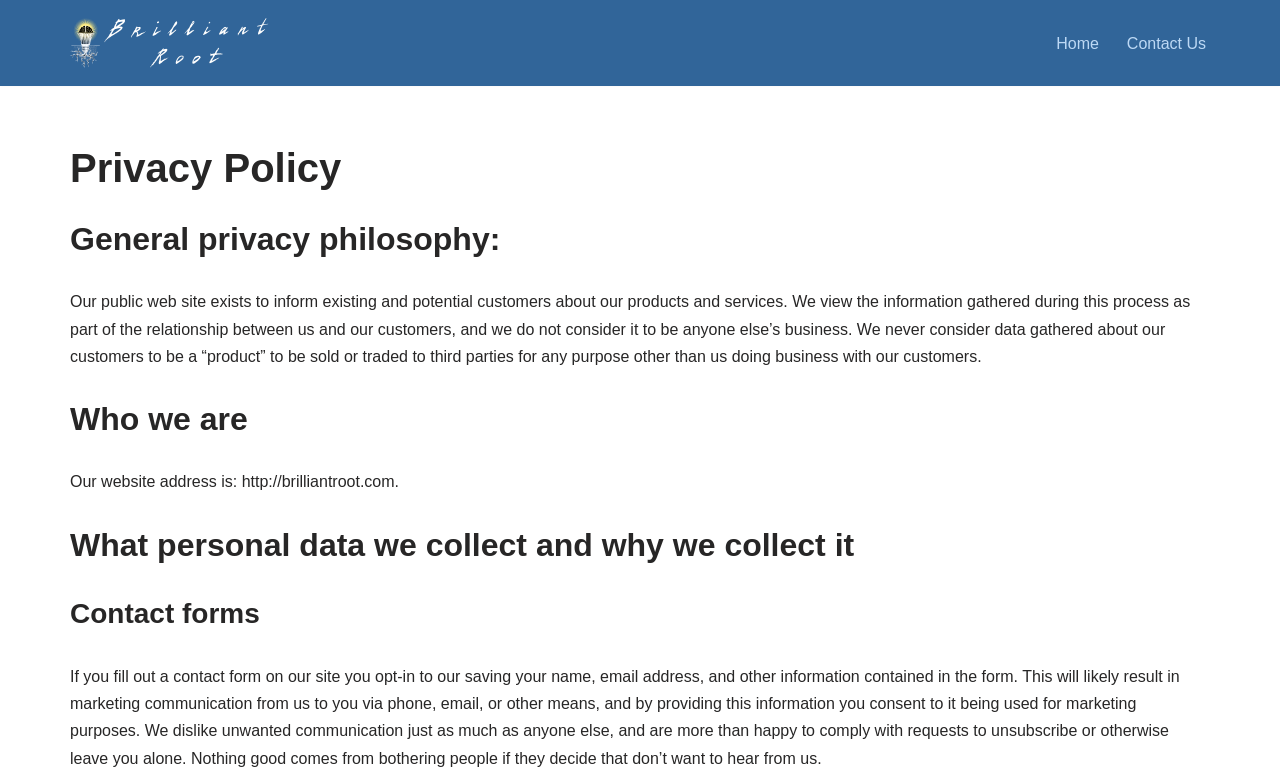Determine the bounding box for the HTML element described here: "Skip to content". The coordinates should be given as [left, top, right, bottom] with each number being a float between 0 and 1.

[0.0, 0.041, 0.023, 0.067]